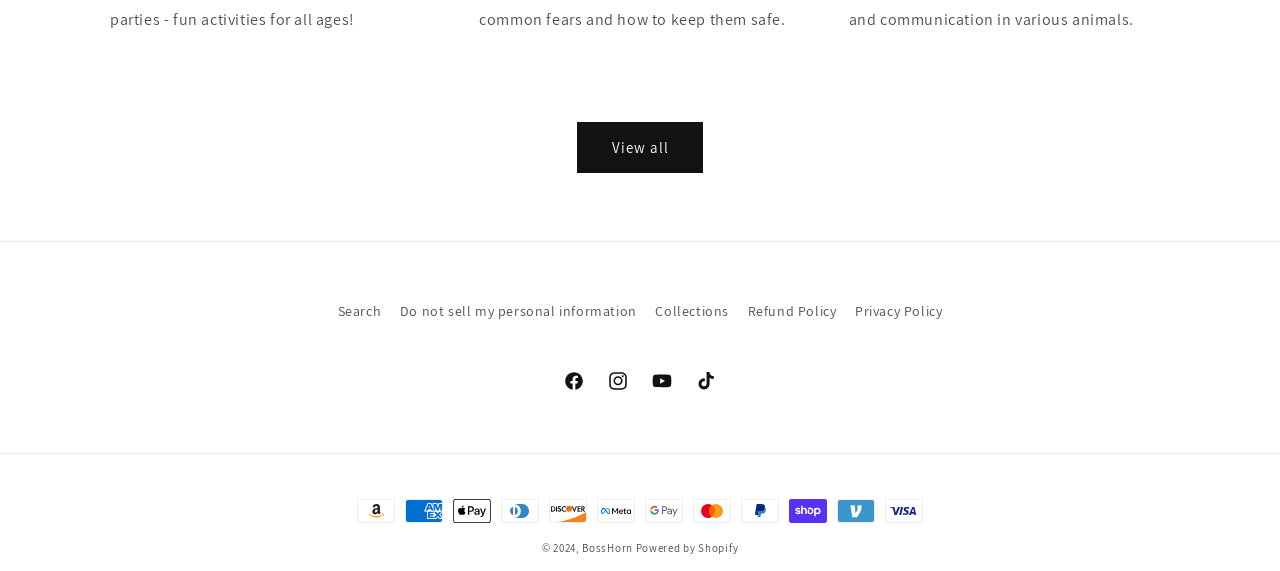Give a succinct answer to this question in a single word or phrase: 
How many social media links are present at the bottom of the webpage?

4